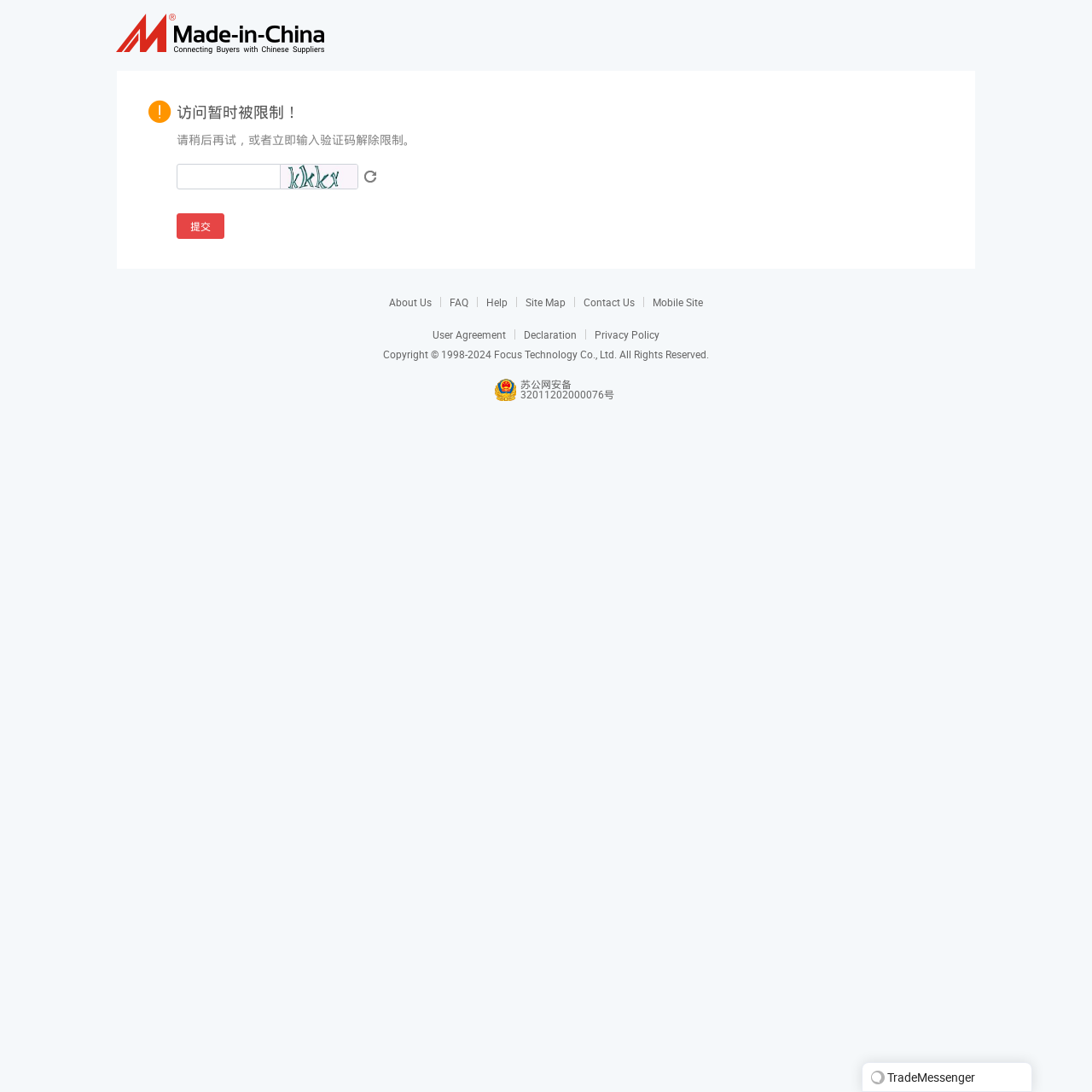Determine the bounding box coordinates for the area you should click to complete the following instruction: "go to FAQ".

[0.412, 0.27, 0.429, 0.283]